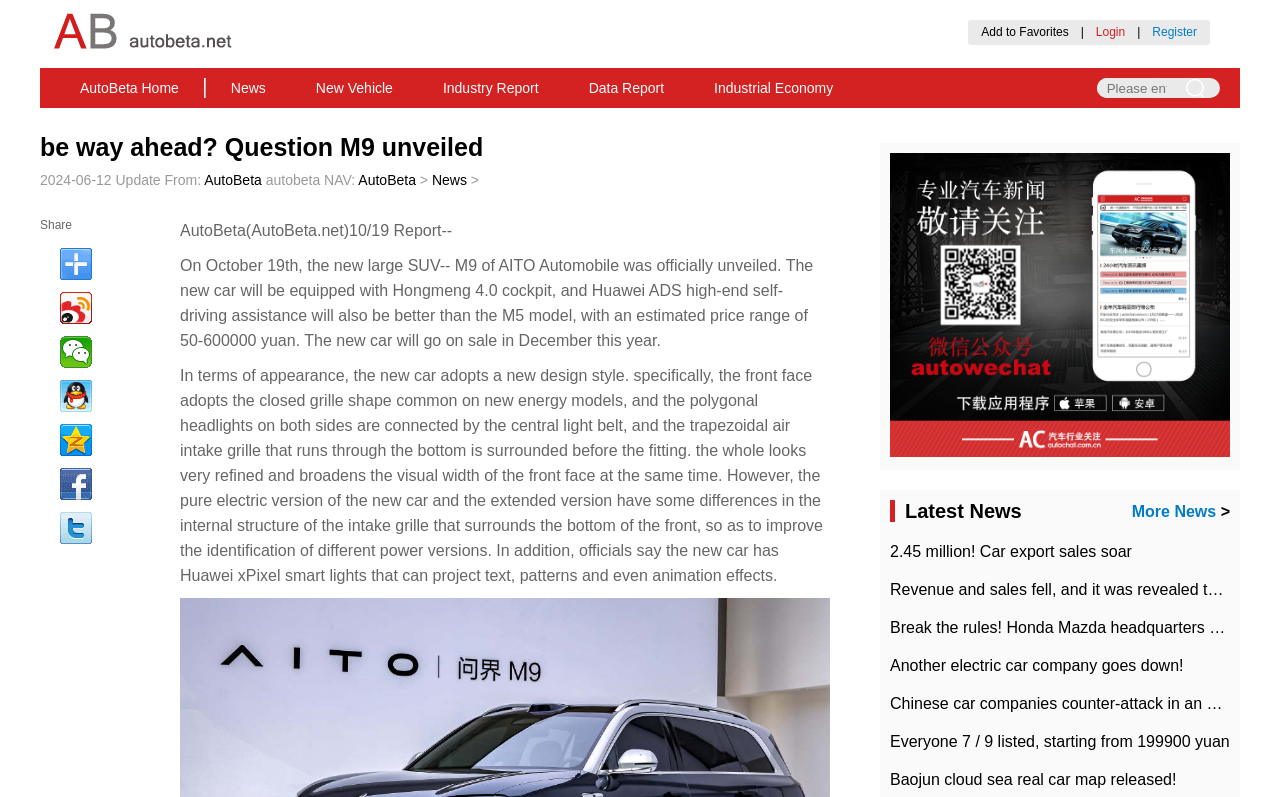Answer with a single word or phrase: 
How many news links are displayed on the webpage?

5